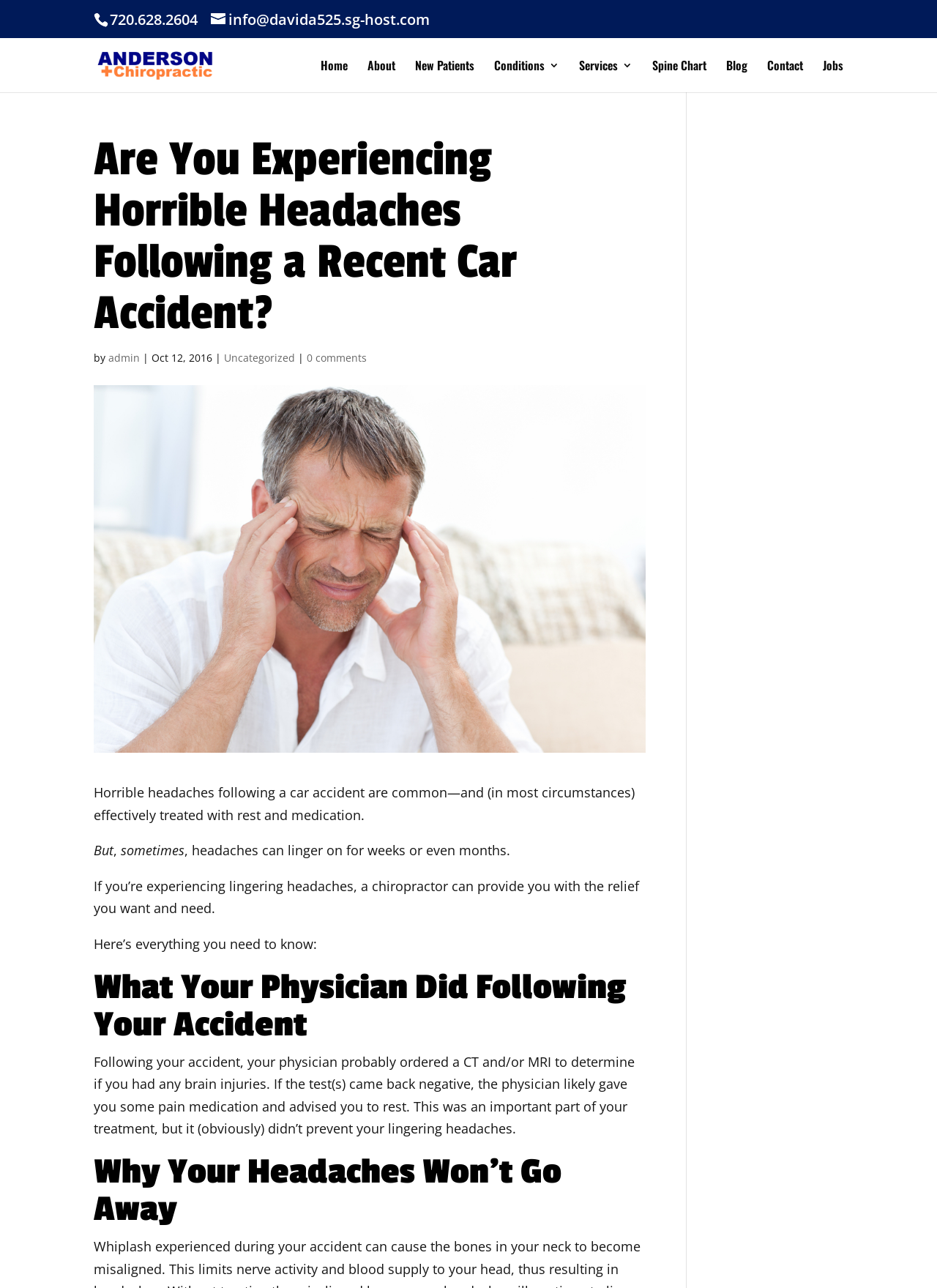Highlight the bounding box coordinates of the element that should be clicked to carry out the following instruction: "Read the blog". The coordinates must be given as four float numbers ranging from 0 to 1, i.e., [left, top, right, bottom].

[0.775, 0.047, 0.798, 0.072]